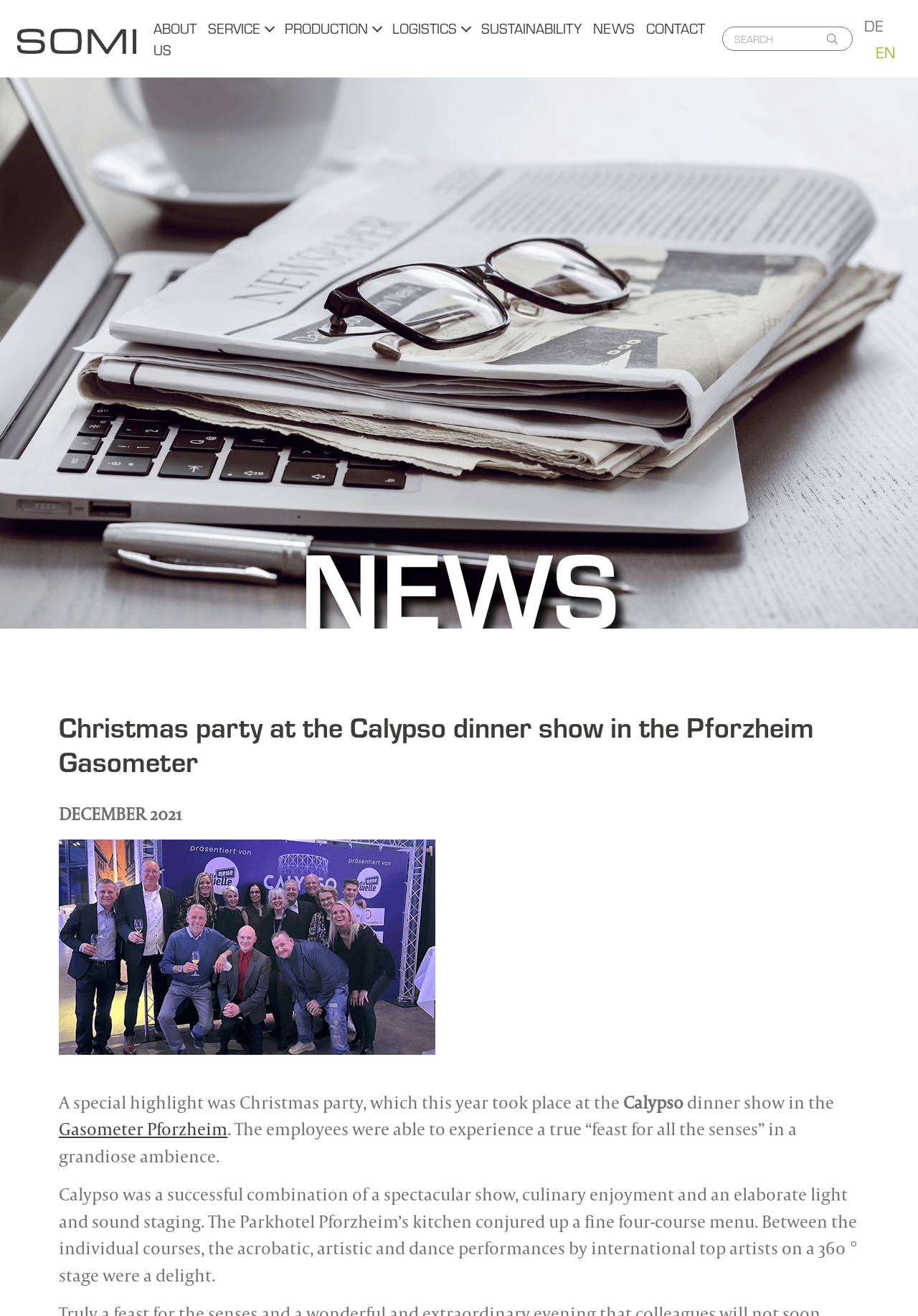Using the details in the image, give a detailed response to the question below:
How many courses did the menu have?

I found the answer by reading the text content of the webpage, specifically the sentence 'The Parkhotel Pforzheim’s kitchen conjured up a fine four-course menu.'